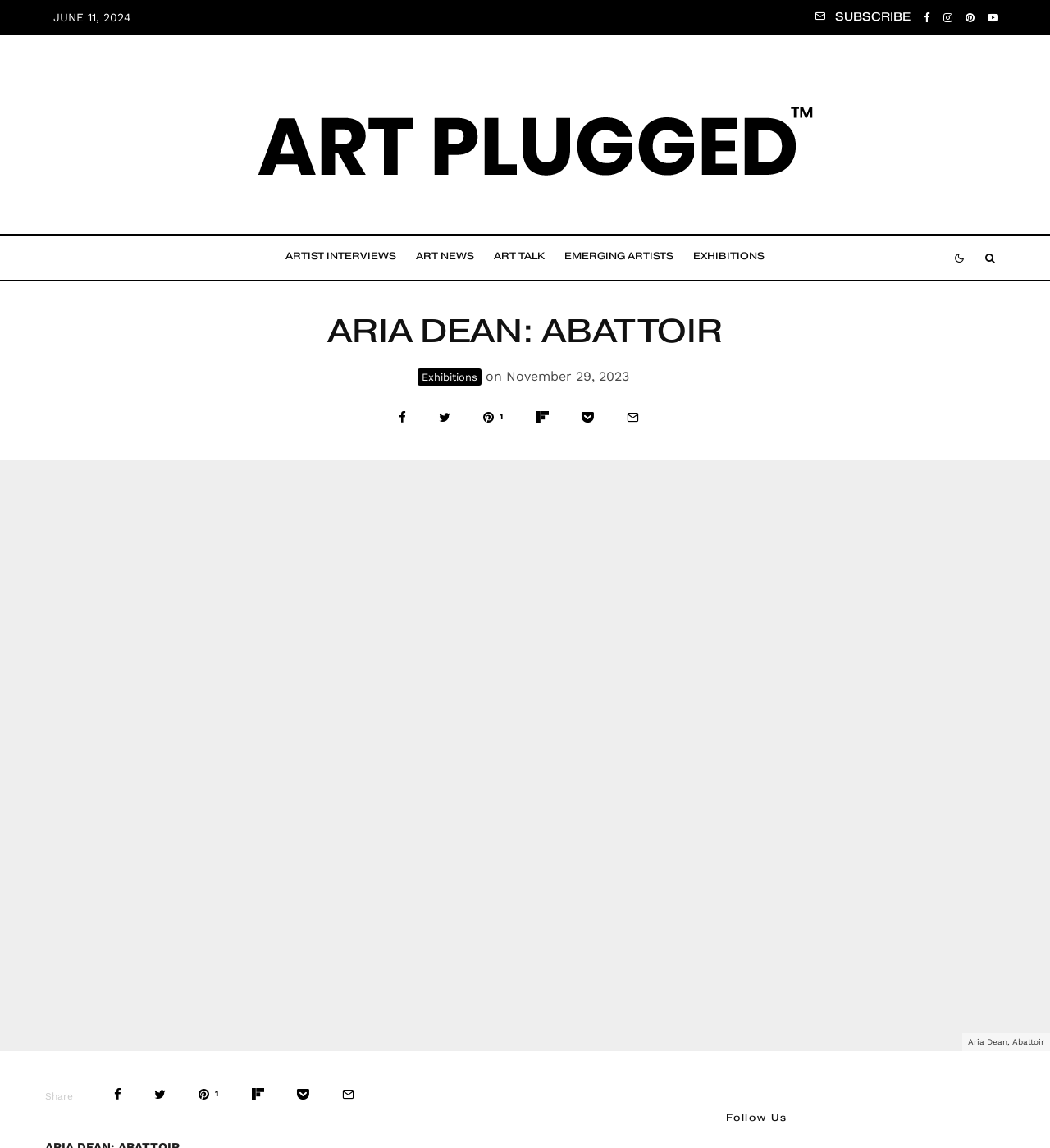Identify the bounding box coordinates of the clickable region required to complete the instruction: "Subscribe to the newsletter". The coordinates should be given as four float numbers within the range of 0 and 1, i.e., [left, top, right, bottom].

[0.77, 0.0, 0.873, 0.031]